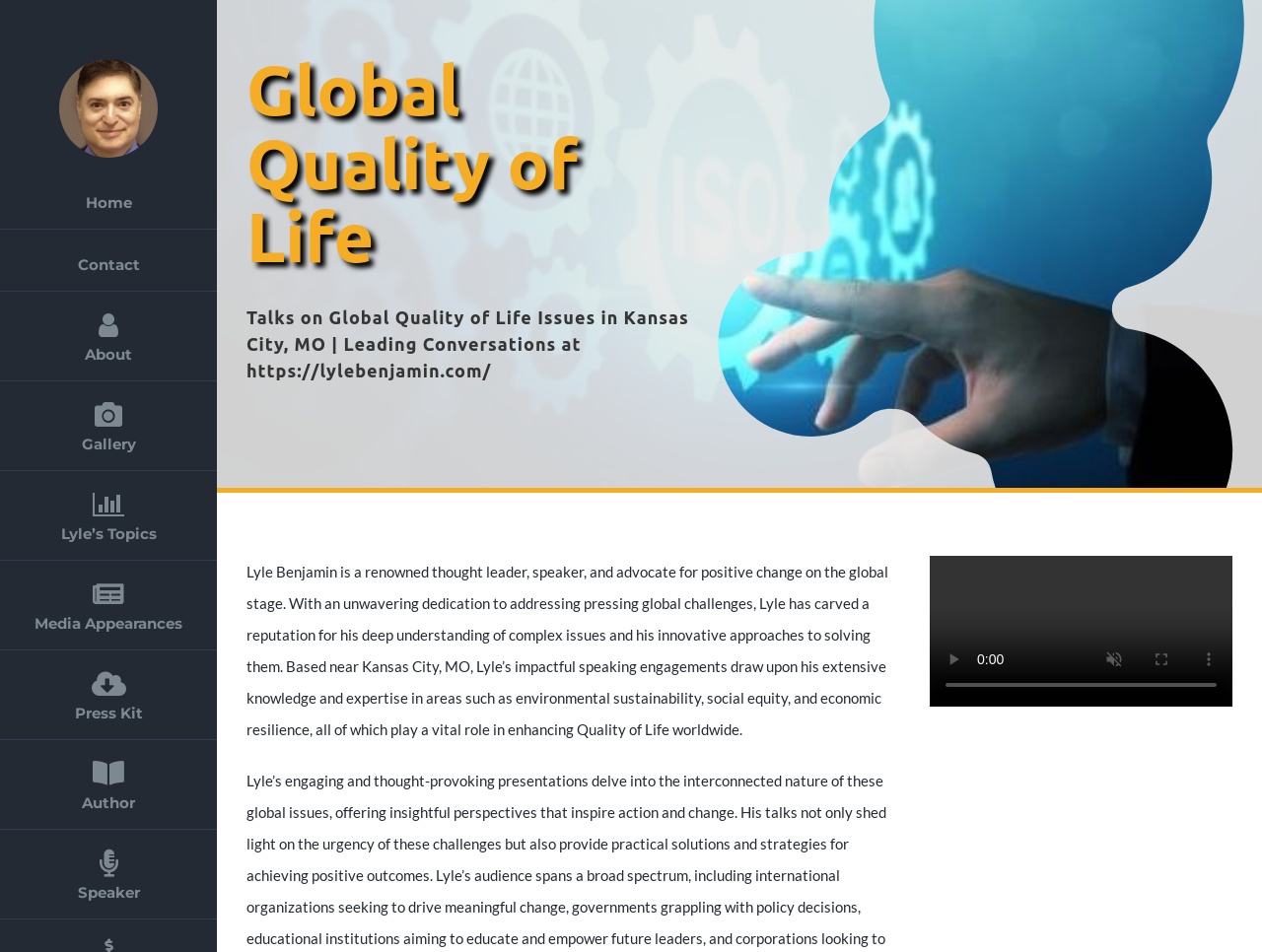Please answer the following question as detailed as possible based on the image: 
Who is the renowned thought leader?

The answer can be found in the static text element which describes Lyle Benjamin as a renowned thought leader, speaker, and advocate for positive change on the global stage.